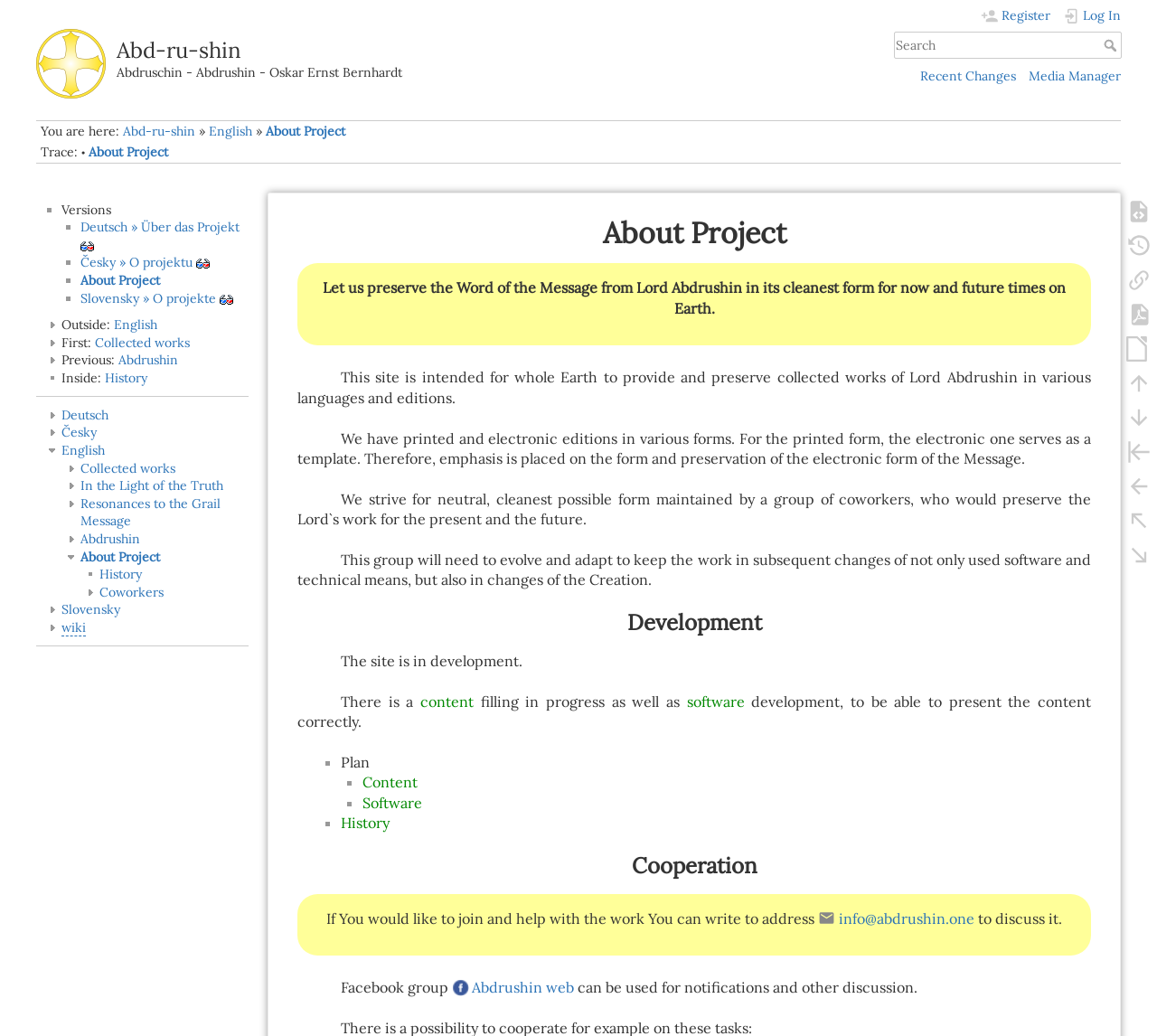Provide the bounding box coordinates in the format (top-left x, top-left y, bottom-right x, bottom-right y). All values are floating point numbers between 0 and 1. Determine the bounding box coordinate of the UI element described as: Abdrushin

[0.102, 0.34, 0.154, 0.355]